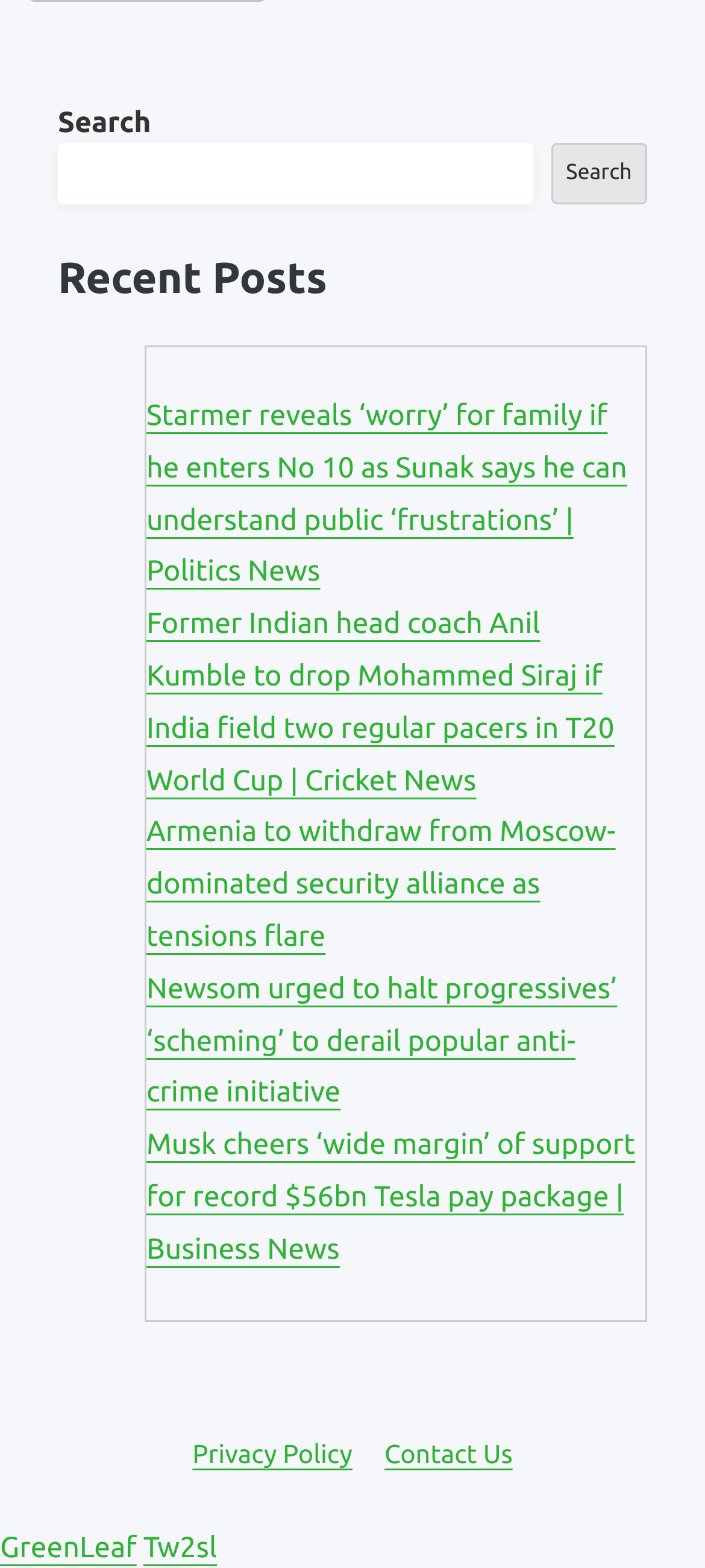Identify the bounding box coordinates of the area you need to click to perform the following instruction: "Search for something".

[0.082, 0.091, 0.755, 0.131]